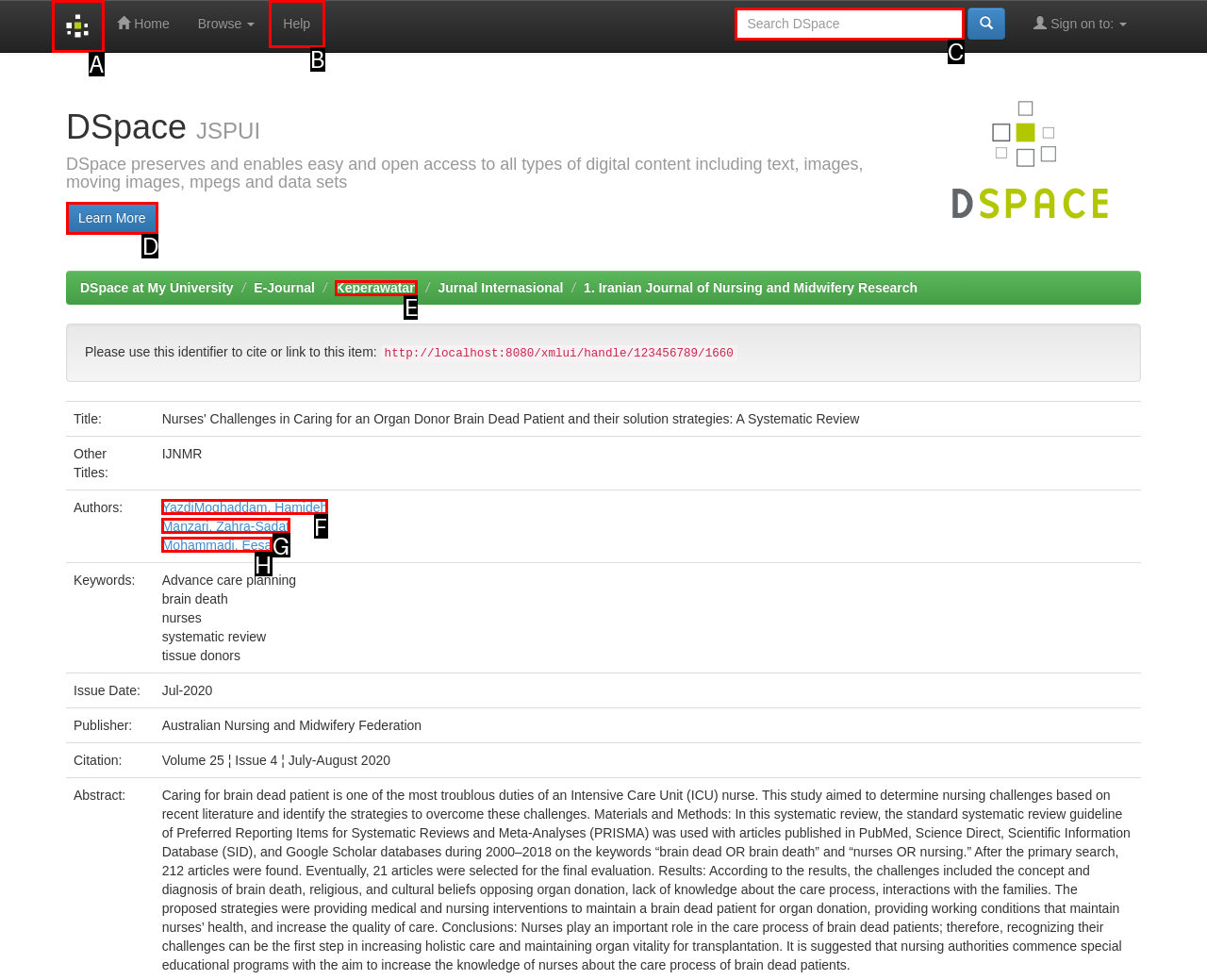Decide which UI element to click to accomplish the task: Click the DSpace logo
Respond with the corresponding option letter.

A